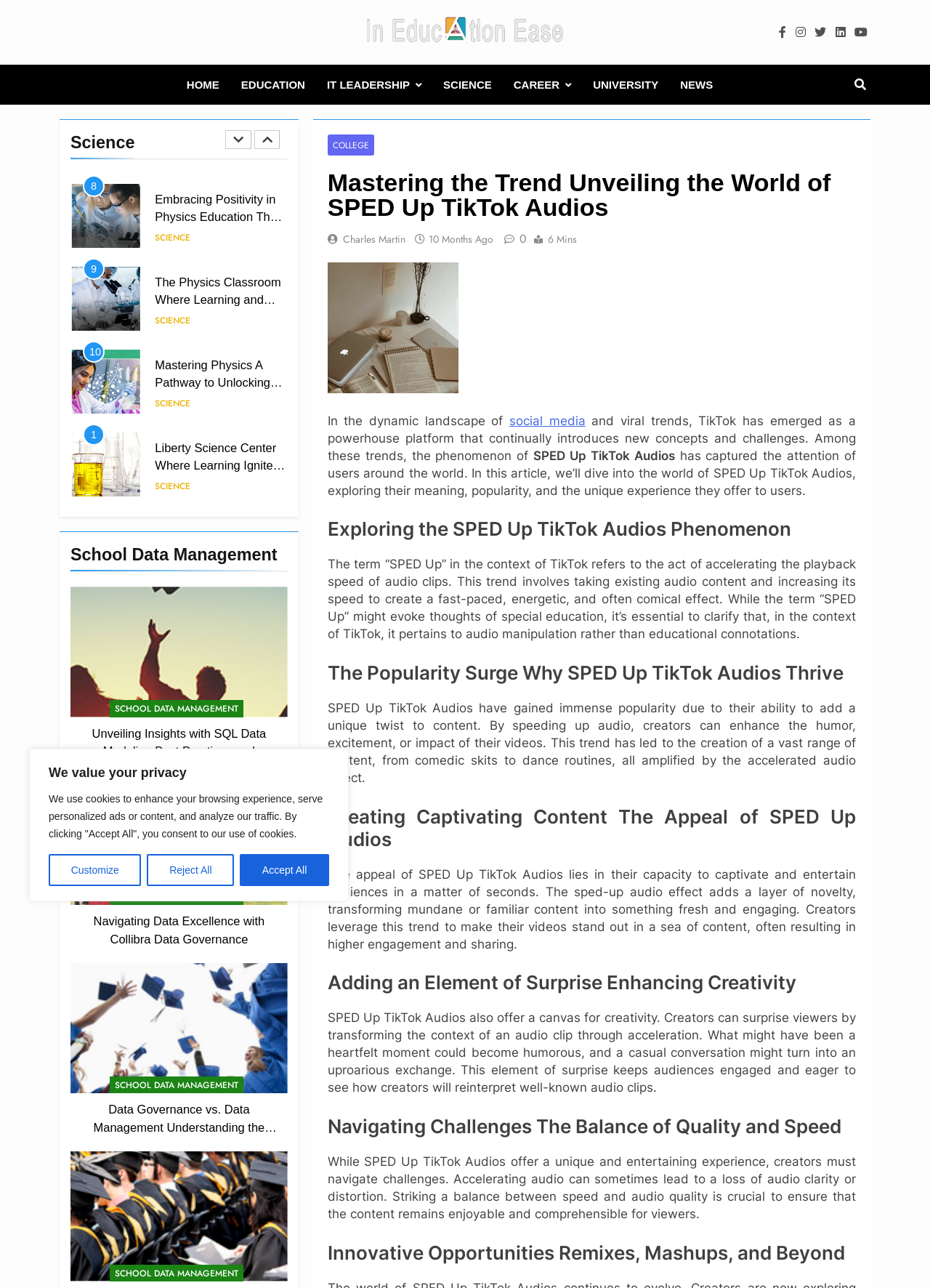Construct a comprehensive caption that outlines the webpage's structure and content.

This webpage is about SPED Up TikTok Audios, with a focus on mastering the trend and unveiling the world of this phenomenon. At the top, there is a privacy notice with buttons to customize, reject, or accept all cookies. Below this, there are several social media links and a navigation menu with links to "HOME", "EDUCATION", "IT LEADERSHIP", "SCIENCE", "CAREER", and "UNIVERSITY".

The main content of the page is divided into sections, each with a heading and a figure or image. The first section is about embracing positivity in physics education, with a link to an article titled "Embracing Positivity in Physics Education The Power of Positive Physics". The second section is about the physics classroom, where learning and discovery converge, with a link to an article titled "The Physics Classroom Where Learning and Discovery Converge". The third section is about mastering physics, with a link to an article titled "Mastering Physics A Pathway to Unlocking the Secrets of the Universe". The fourth section is about the Liberty Science Center in Jersey City, with a link to an article titled "Liberty Science Center Where Learning Ignites in Jersey City".

Below these sections, there is a button to navigate to the next page, and a heading titled "School Data Management". This section has several subheadings, each with a link to an article related to school data management, such as "Unveiling Insights with SQL Data Modeling Best Practices and Techniques", "Navigating Data Excellence with Collibra Data Governance", and "Data Governance vs. Data Management Understanding the Distinct Roles in Data Strategy". Each of these subheadings has a figure or image accompanying it.

At the bottom of the page, there is a header with links to "COLLEGE" and an article titled "Mastering the Trend Unveiling the World of SPED Up TikTok Audios", along with the author's name, "Charles Martin", and the publication date, "10 Months Ago". There is also a link to share the article and a note indicating that it takes 6 minutes to read.